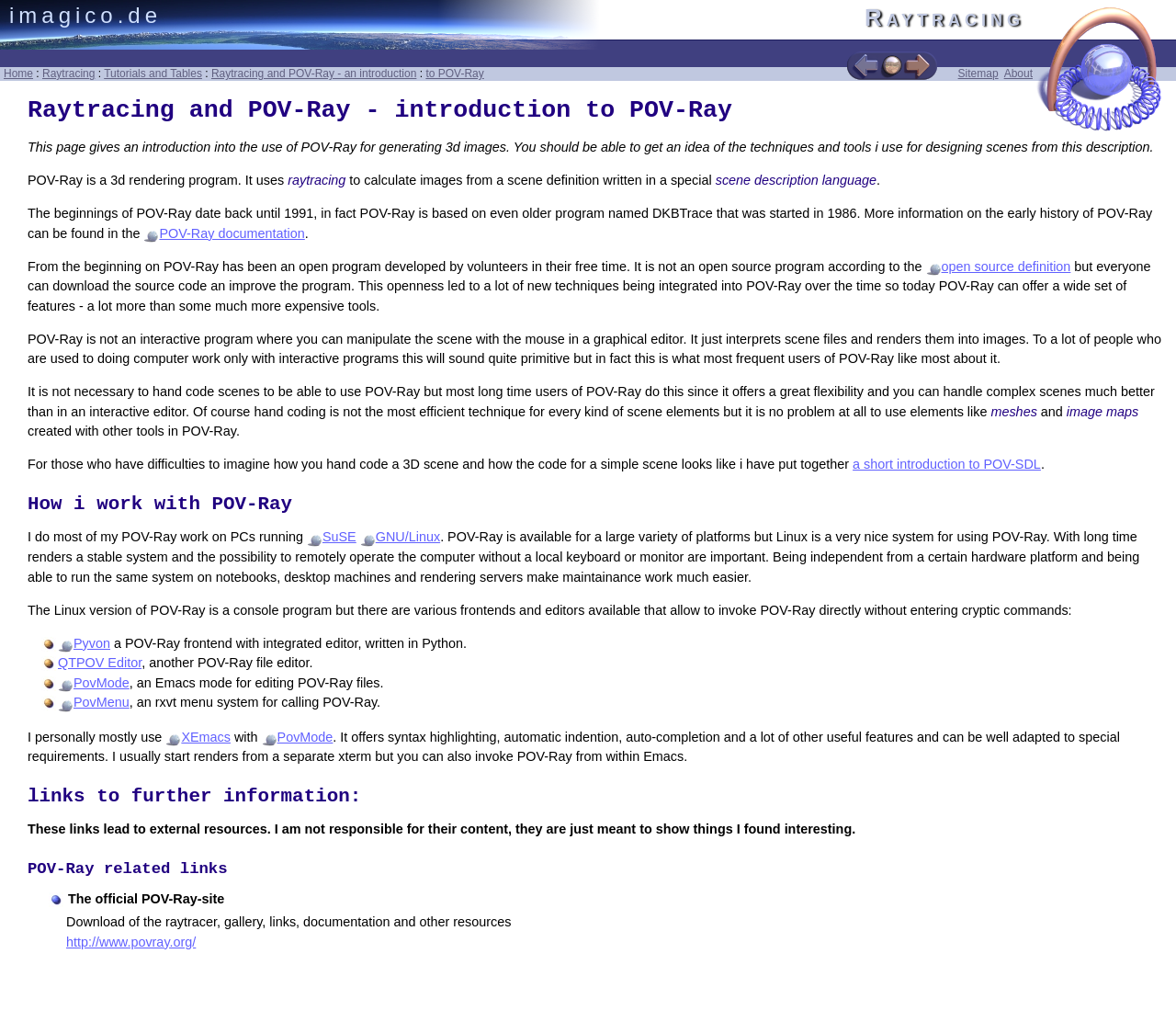What is the main advantage of using POV-Ray?
Refer to the image and respond with a one-word or short-phrase answer.

flexibility